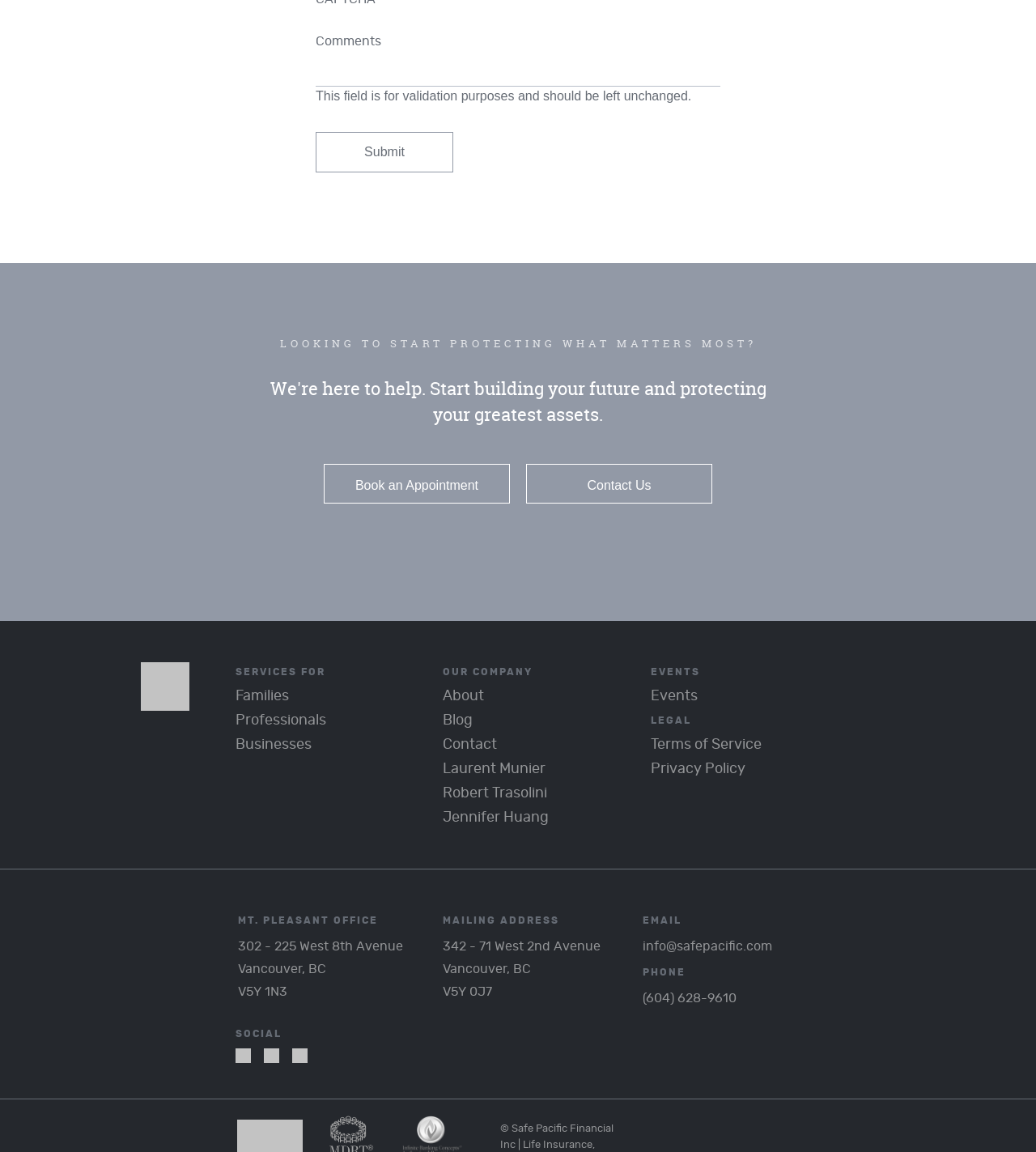Locate the bounding box coordinates of the segment that needs to be clicked to meet this instruction: "Read the article 'What Are Different Tyres Find For Your Vehicle?'".

None